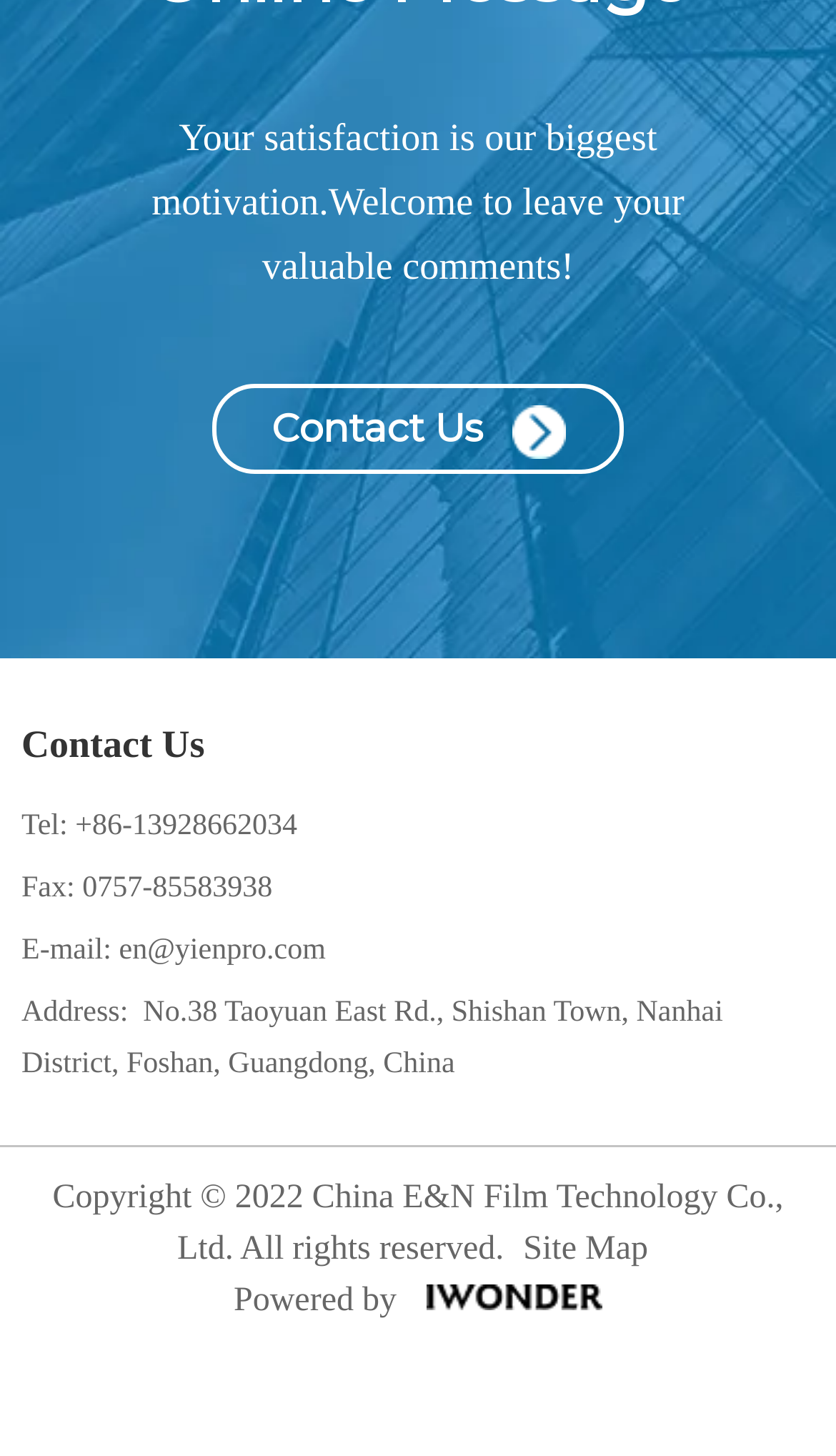Could you please study the image and provide a detailed answer to the question:
What is the company's phone number?

The phone number can be found in the 'Contact Us' section, where it is listed as 'Tel: +86-13928662034'.